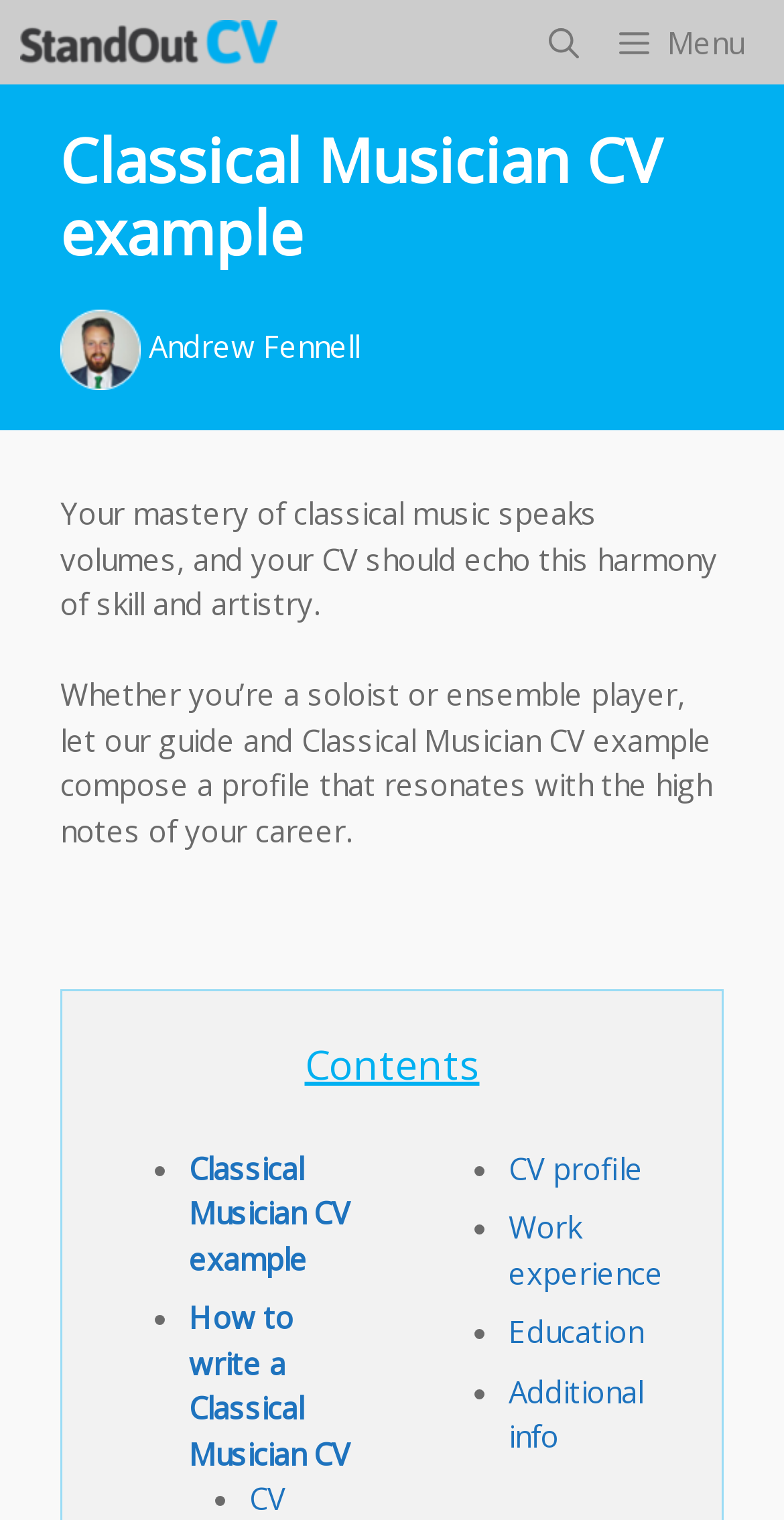Generate the text content of the main headline of the webpage.

Classical Musician CV example